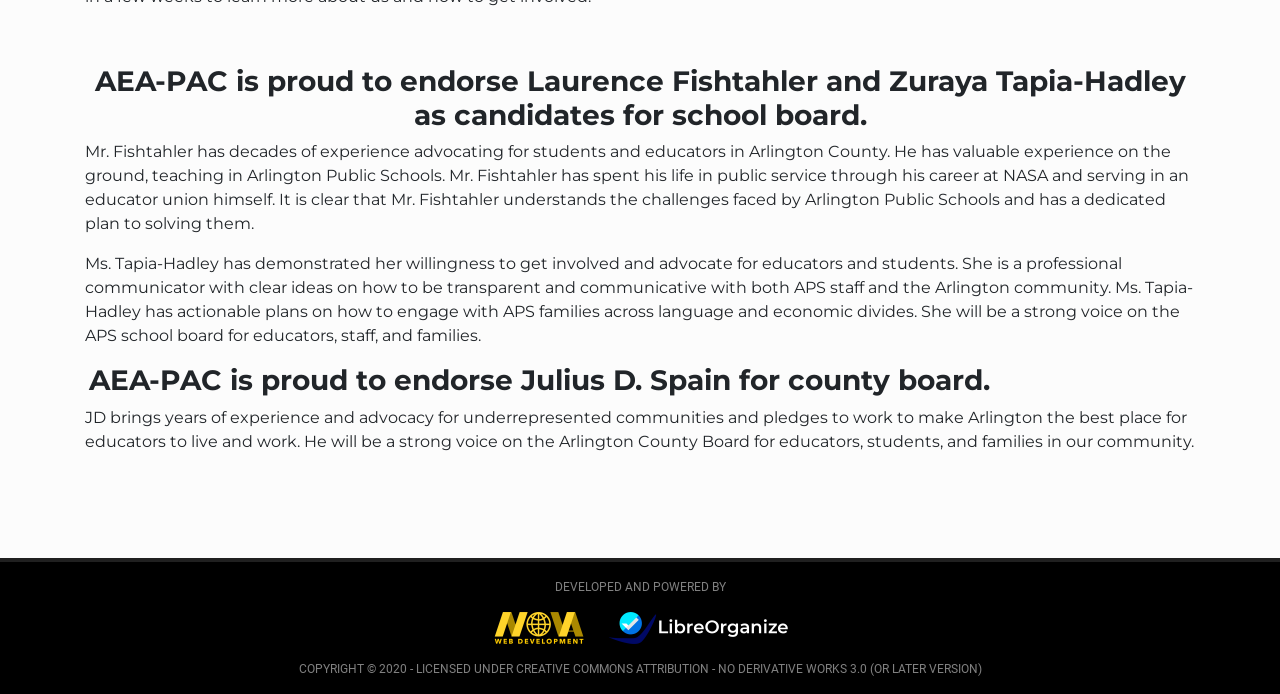Find the bounding box of the UI element described as follows: "alt="LibreOrganize logo"".

[0.468, 0.889, 0.623, 0.917]